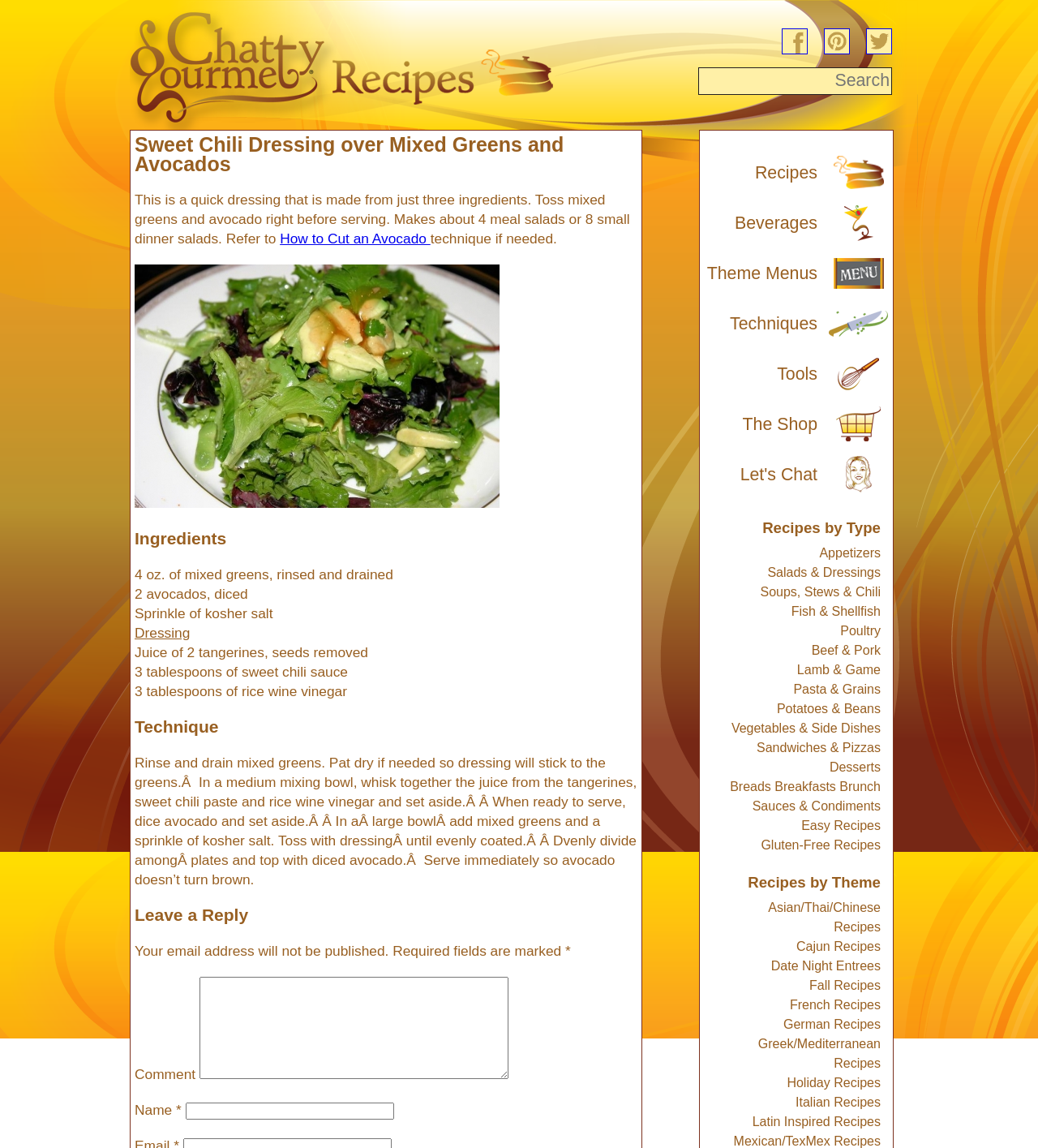Determine the bounding box coordinates of the clickable element necessary to fulfill the instruction: "Follow Chatty Gourmet on Facebook". Provide the coordinates as four float numbers within the 0 to 1 range, i.e., [left, top, right, bottom].

[0.753, 0.039, 0.778, 0.049]